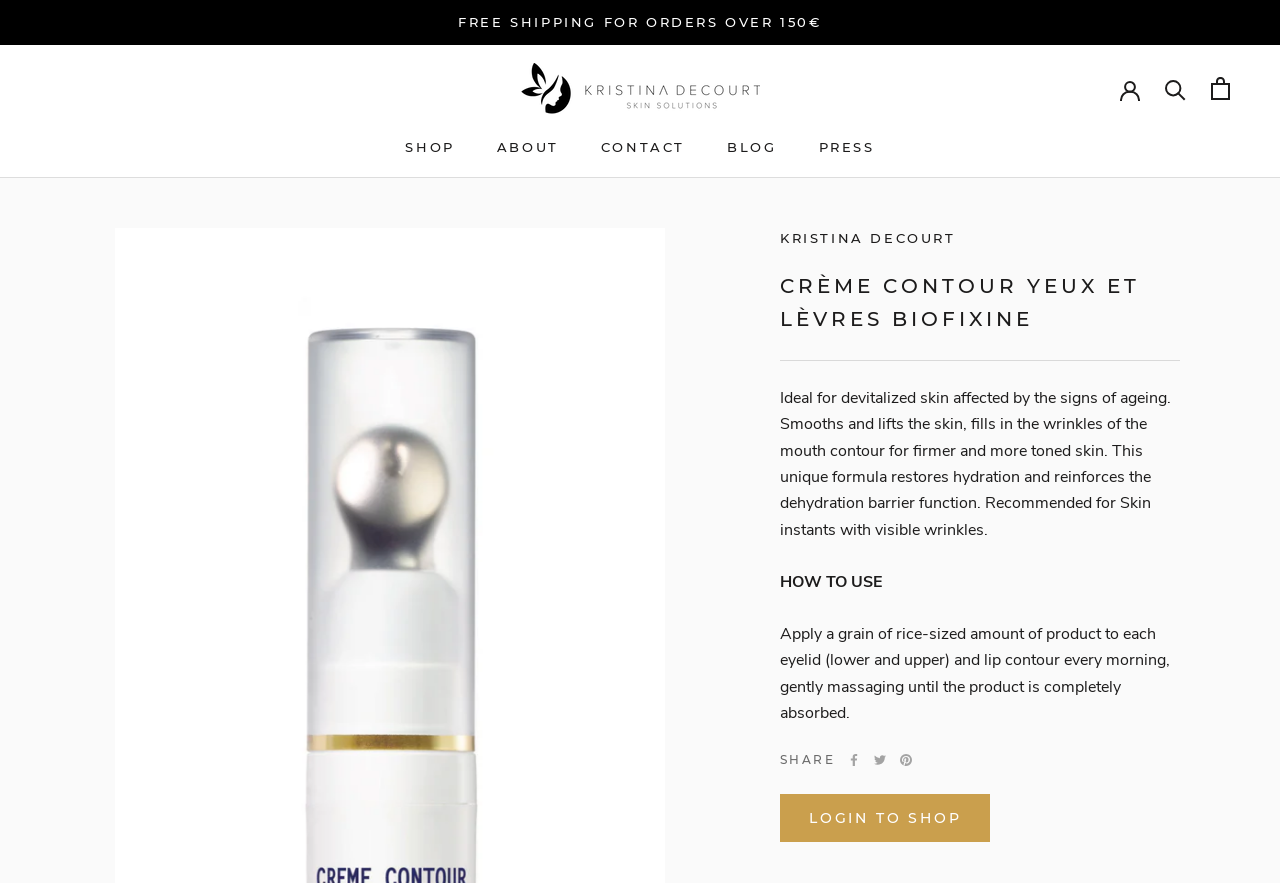Specify the bounding box coordinates of the element's region that should be clicked to achieve the following instruction: "View shopping cart". The bounding box coordinates consist of four float numbers between 0 and 1, in the format [left, top, right, bottom].

[0.946, 0.088, 0.961, 0.114]